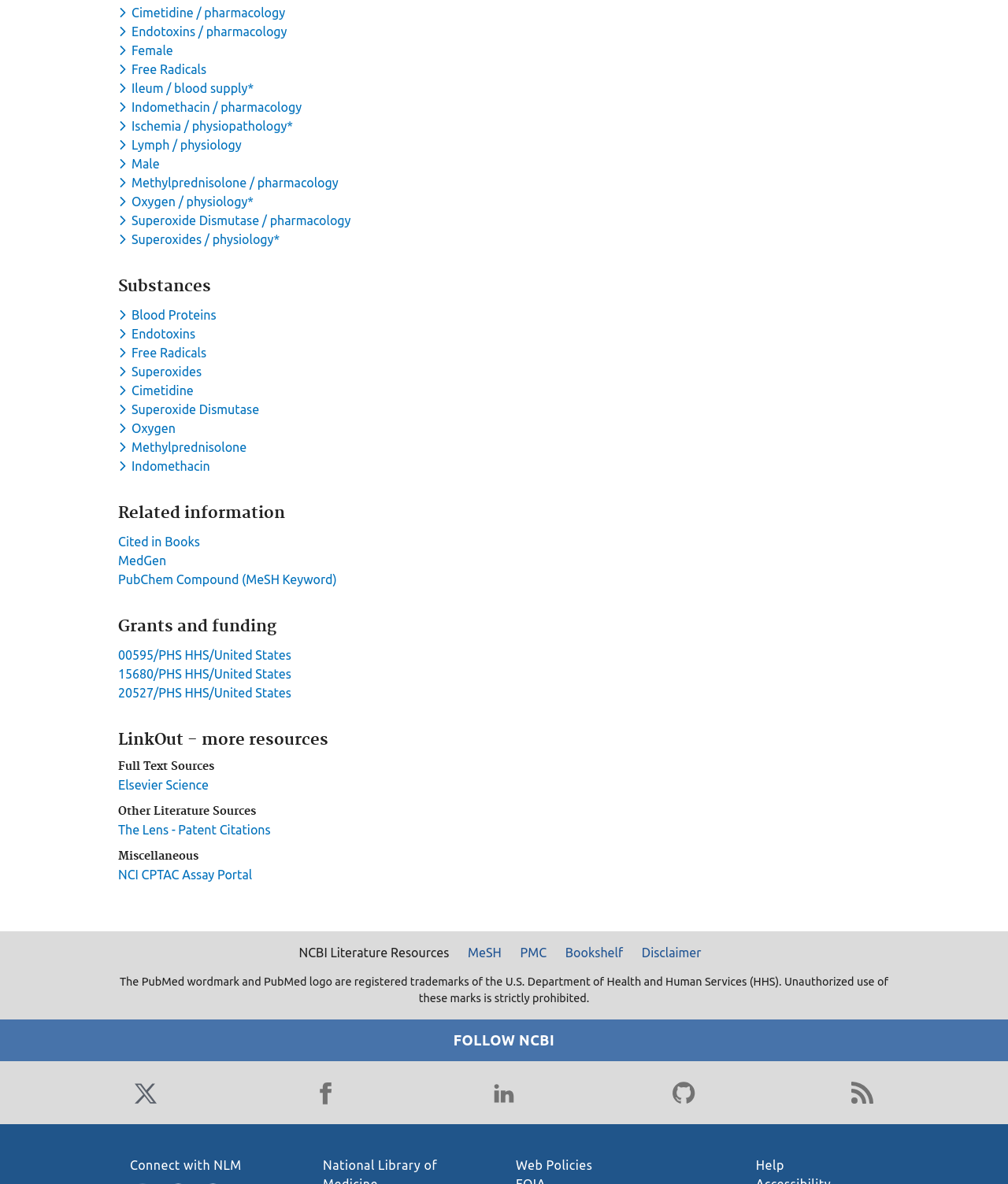Can you find the bounding box coordinates for the element that needs to be clicked to execute this instruction: "View Cited in Books"? The coordinates should be given as four float numbers between 0 and 1, i.e., [left, top, right, bottom].

[0.117, 0.452, 0.198, 0.464]